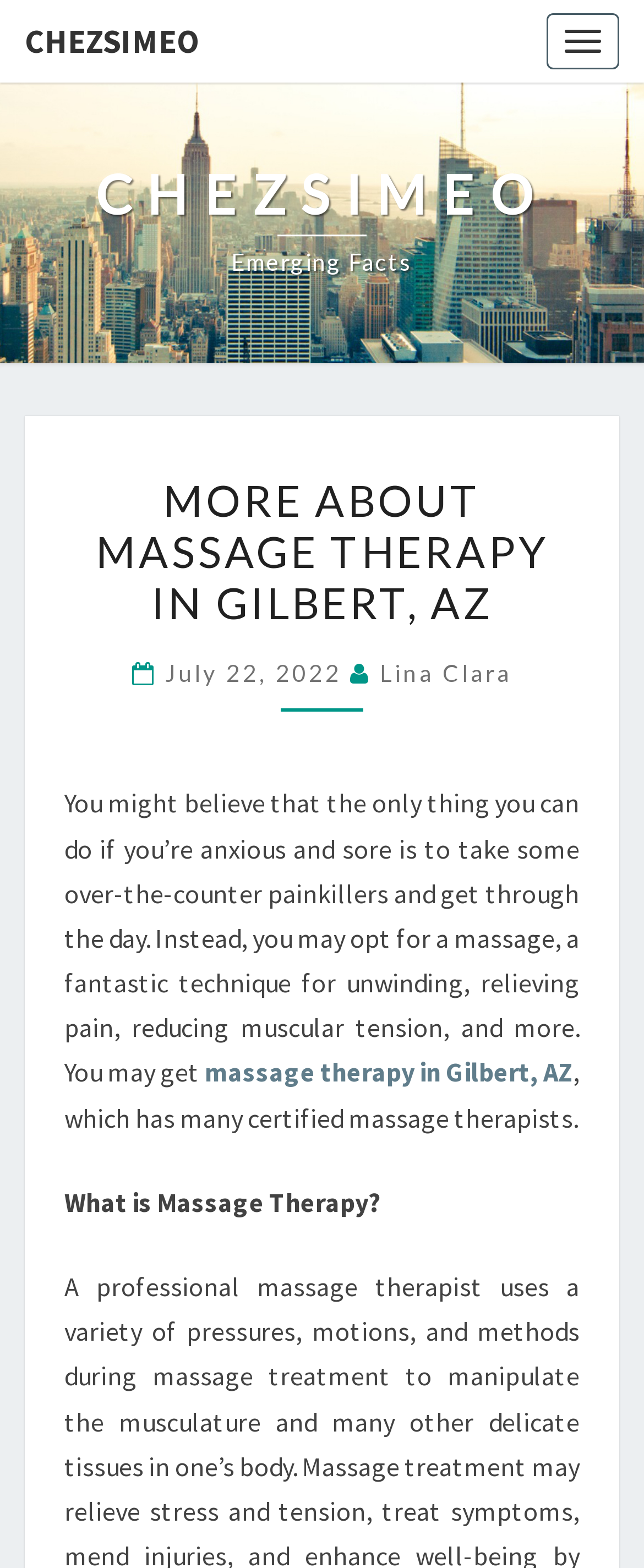Detail the various sections and features of the webpage.

The webpage is about massage therapy in Gilbert, AZ, and it appears to be a blog post or article. At the top, there is a navigation button labeled "Toggle navigation" on the right side, and a logo or title "CHEZSIMEO" on the left side. Below the logo, there is a heading that reads "CHEZSIMEO Emerging Facts".

The main content of the page is divided into sections. The first section has a heading that reads "MORE ABOUT MASSAGE THERAPY IN GILBERT, AZ" and is followed by a paragraph of text that discusses the benefits of massage therapy, including relieving pain, reducing muscular tension, and unwinding. This section also contains a link to "massage therapy in Gilbert, AZ" and mentions that there are many certified massage therapists.

Below this section, there is a subheading that reads "What is Massage Therapy?" The webpage also displays the date "July 22, 2022" and the author's name "Lina Clara" above the main content section.

There are no images on the page, and the layout is primarily composed of text elements, including headings, paragraphs, and links. The overall structure of the page is organized, with clear headings and concise text that guides the reader through the content.